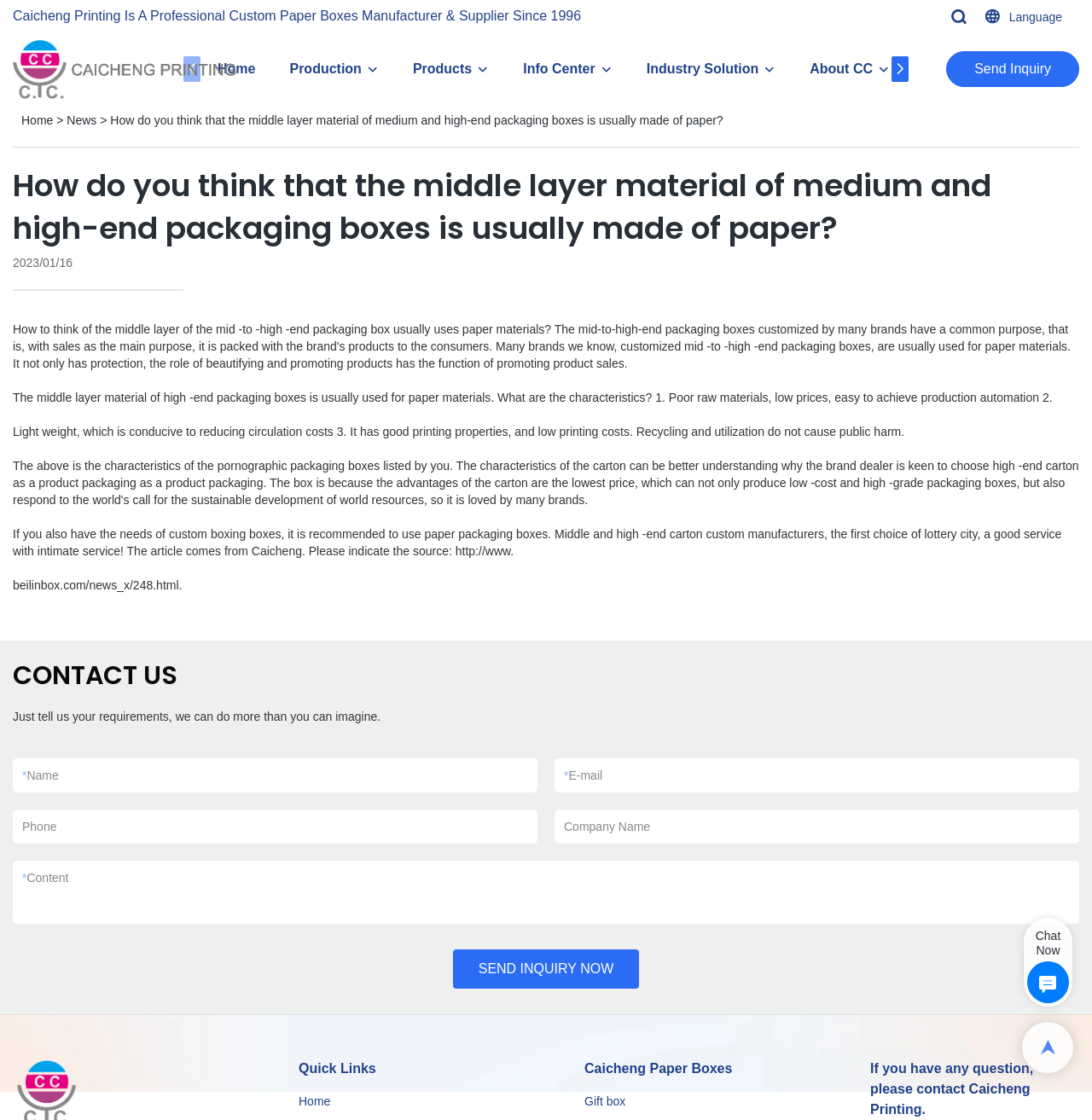Offer a detailed explanation of the webpage layout and contents.

The webpage is about Caicheng Printing, a professional custom paper boxes manufacturer and supplier since 1996. At the top, there is a logo and a navigation menu with links to Home, Production, Products, Info Center, Industry Solution, About CC, and Contact. Below the navigation menu, there is a heading that asks a question about the middle layer material of medium and high-end packaging boxes.

The main content of the webpage is an article that answers the question, discussing the characteristics of paper materials used in high-end packaging boxes, such as being lightweight, having good printing properties, and being recyclable. The article also recommends using paper packaging boxes for custom boxing needs and mentions Caicheng as a good service provider.

On the right side of the article, there is a contact form with fields for name, email, phone, company name, and content, as well as a "SEND INQUIRY NOW" button. Below the contact form, there is a section with quick links to Home and Gift box, as well as a message encouraging visitors to contact Caicheng Printing if they have any questions.

At the bottom of the webpage, there is a chat button with a "Now" label, and a small image. The webpage also has a language selection option at the top right corner.